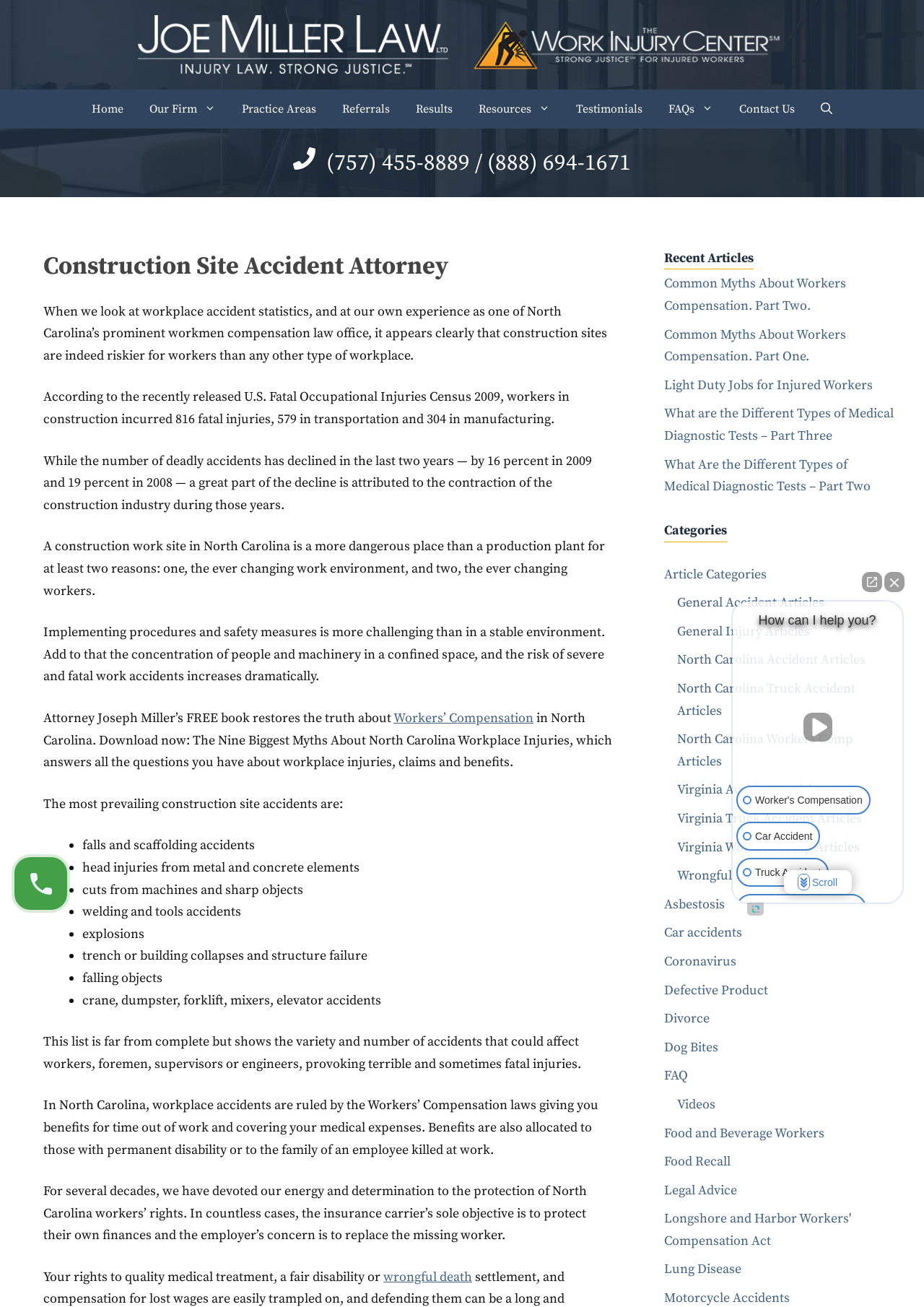Use one word or a short phrase to answer the question provided: 
What is the topic of the article on the webpage?

Construction Site Accident